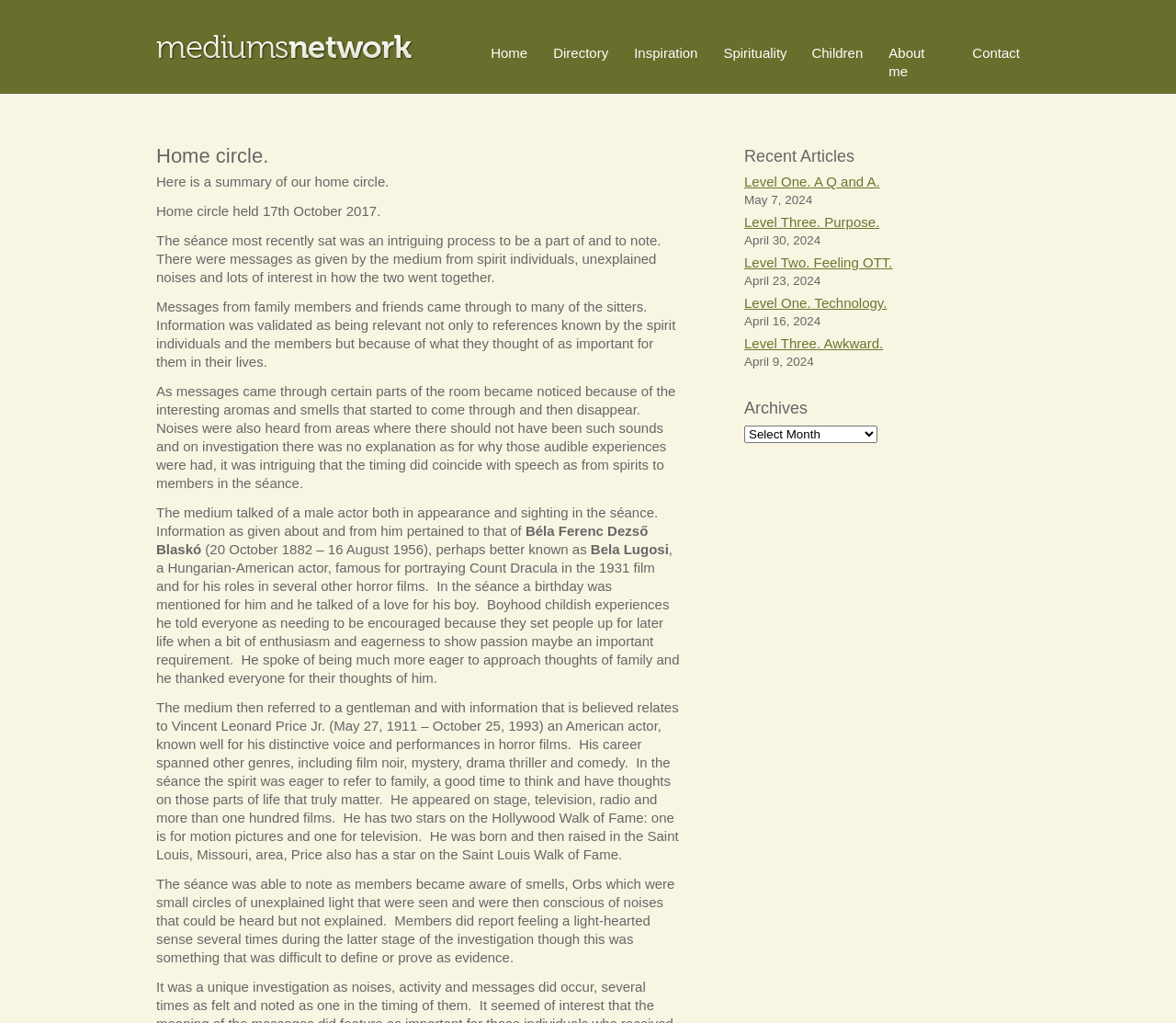Locate the UI element described by Level Three. Awkward. in the provided webpage screenshot. Return the bounding box coordinates in the format (top-left x, top-left y, bottom-right x, bottom-right y), ensuring all values are between 0 and 1.

[0.633, 0.328, 0.751, 0.343]